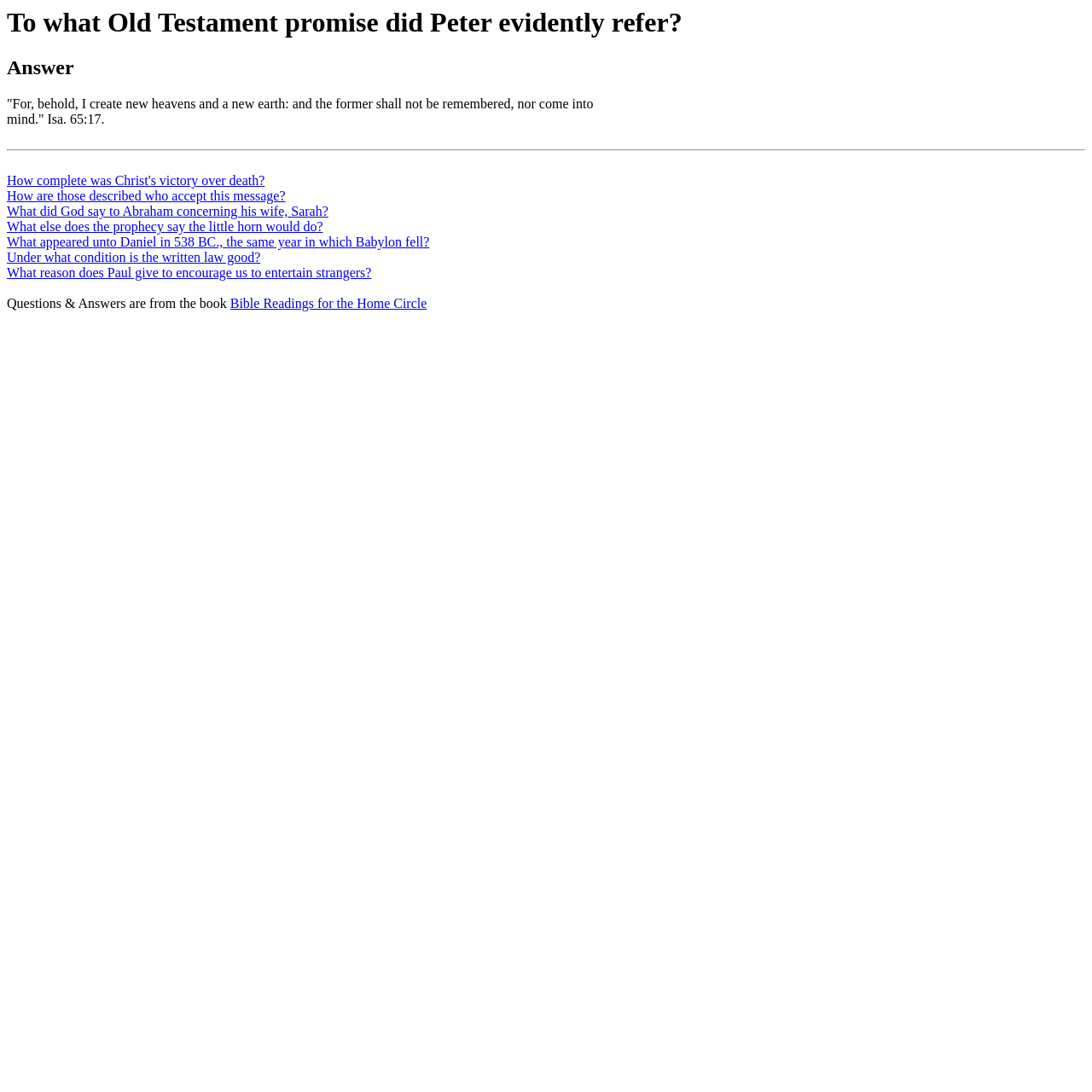Kindly determine the bounding box coordinates for the area that needs to be clicked to execute this instruction: "View 'What did God say to Abraham concerning his wife, Sarah?'".

[0.006, 0.187, 0.301, 0.2]